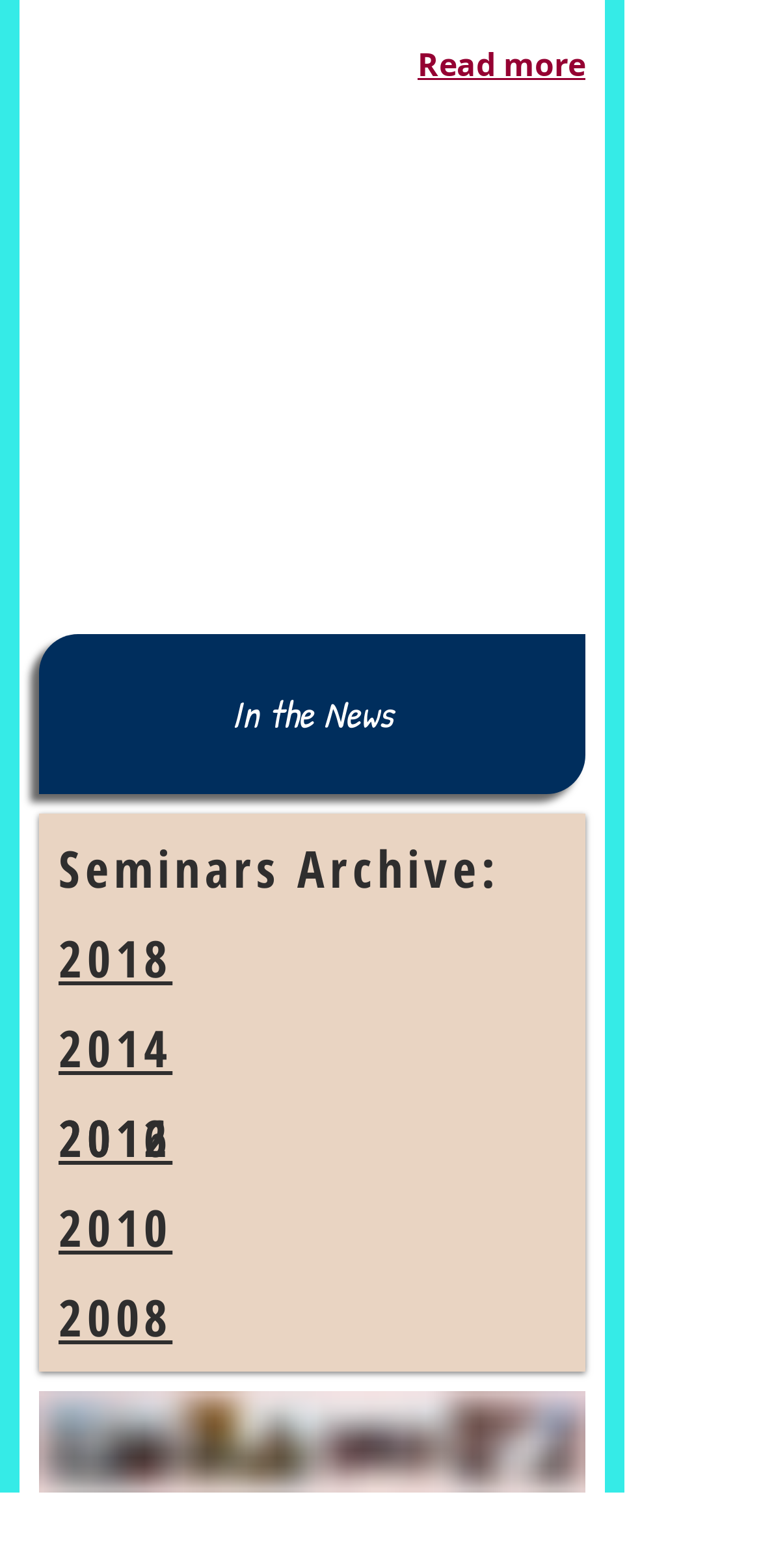Given the element description "In the News" in the screenshot, predict the bounding box coordinates of that UI element.

[0.051, 0.404, 0.769, 0.506]